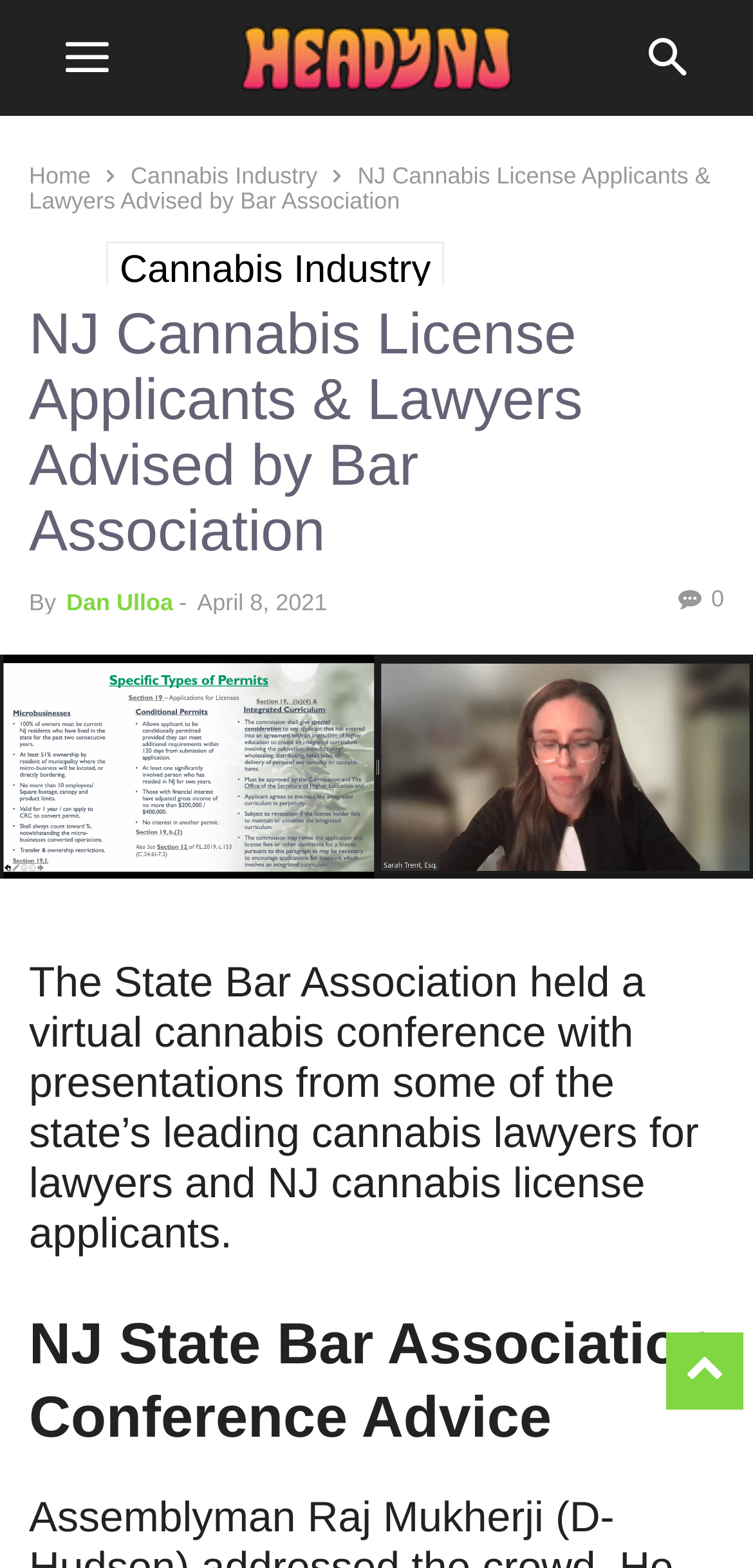Determine the main headline from the webpage and extract its text.

NJ Cannabis License Applicants & Lawyers Advised by Bar Association